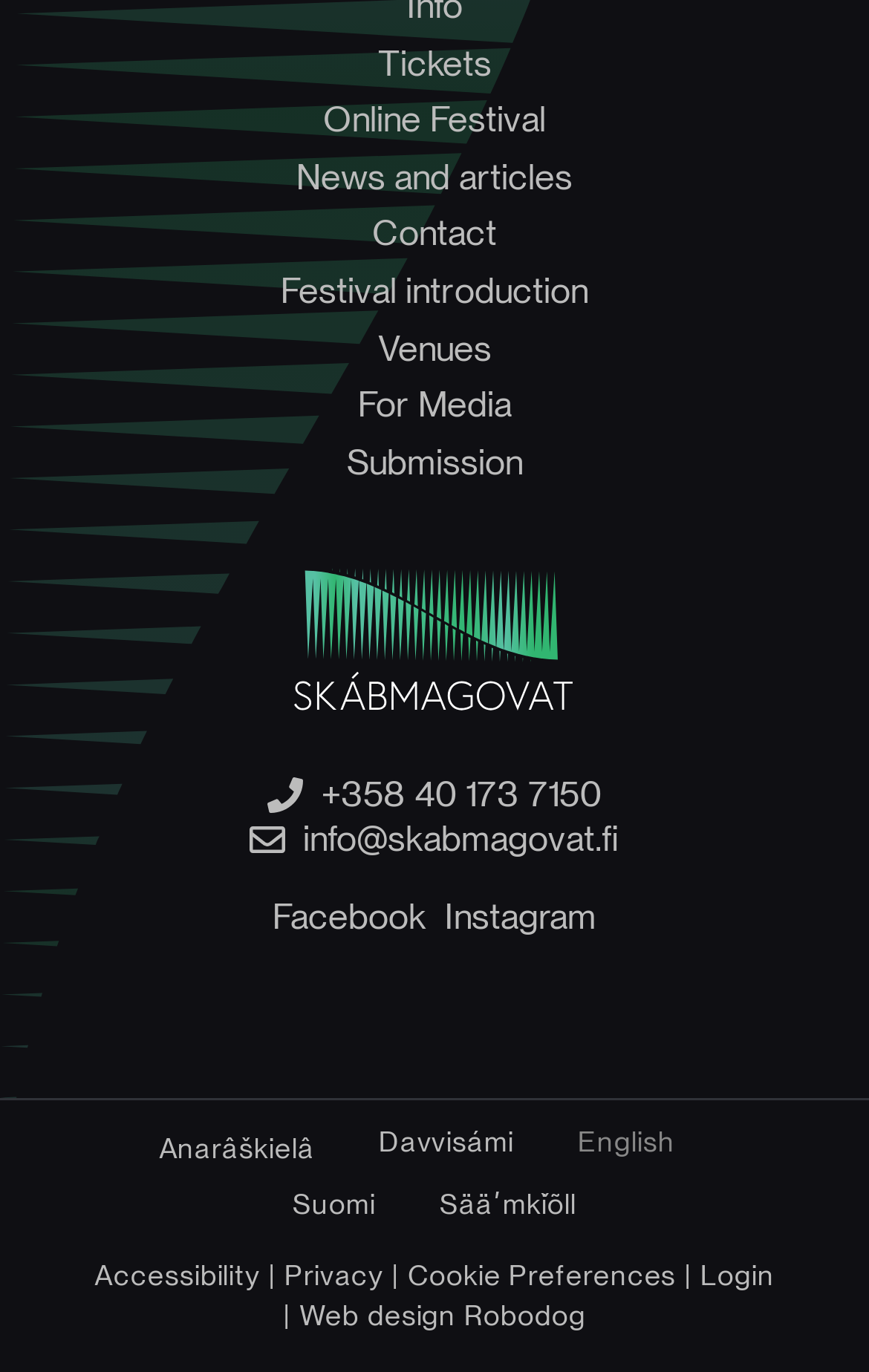Locate the bounding box coordinates of the area where you should click to accomplish the instruction: "Buy tickets".

[0.435, 0.03, 0.565, 0.061]